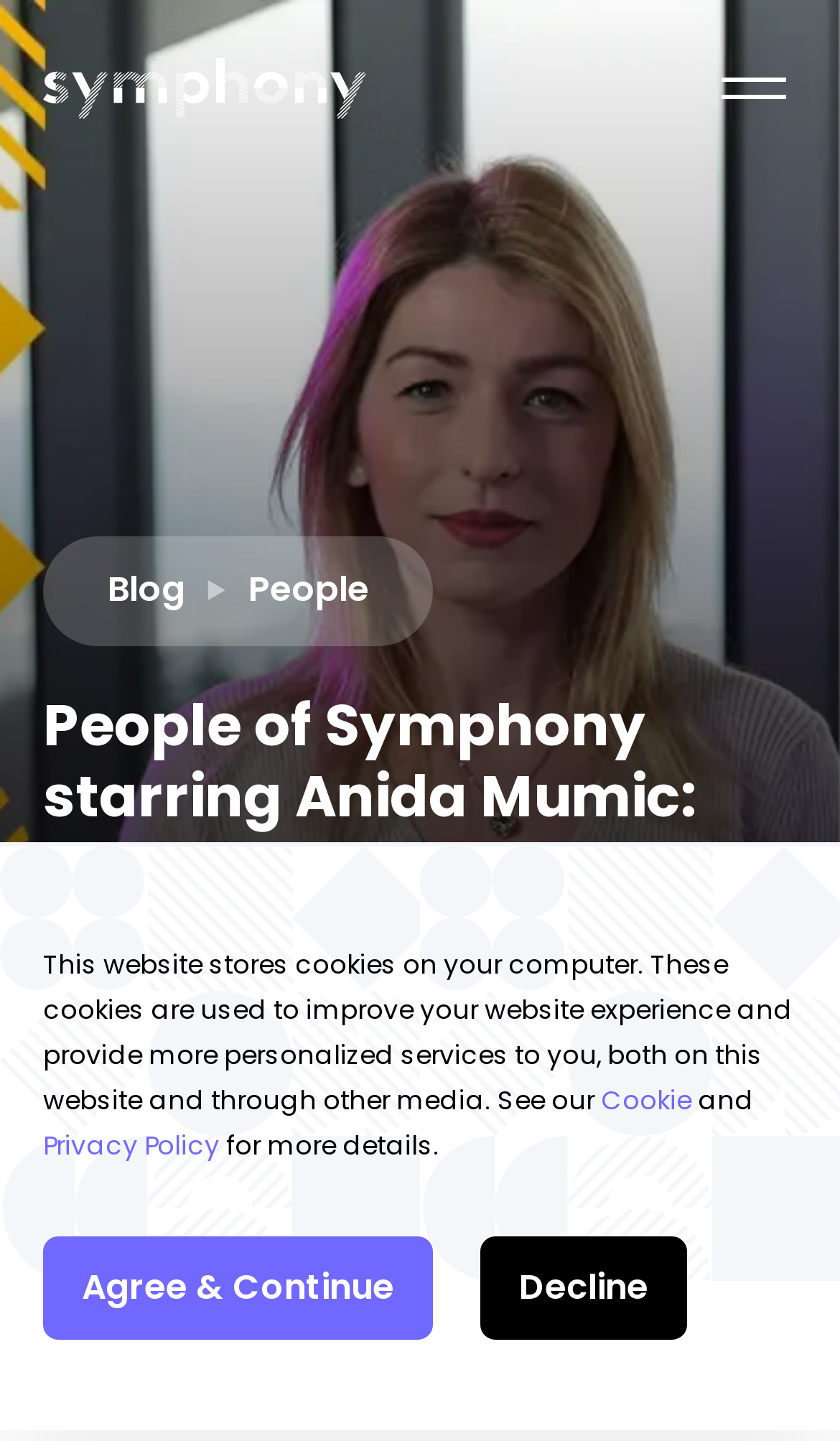Please answer the following question using a single word or phrase: 
What is the name of the person featured in this story?

Anida Mumic